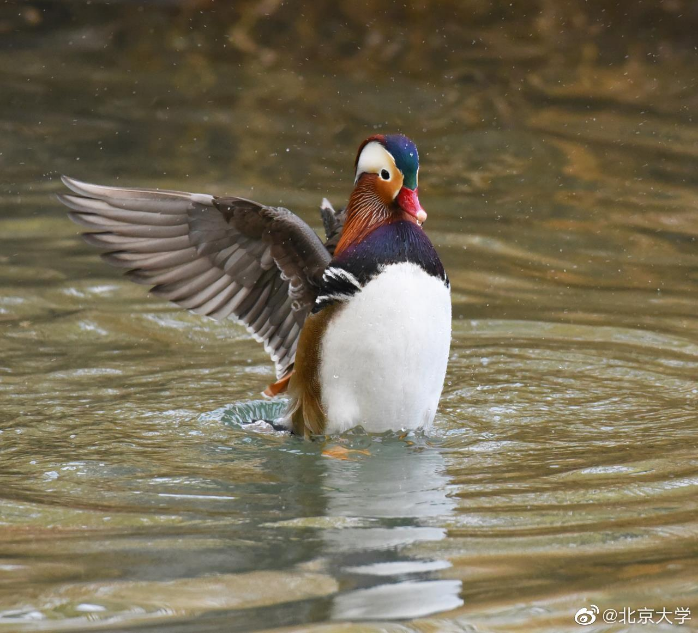Please respond to the question with a concise word or phrase:
What is the significance of the mandarin duck in China?

Grade II protected species